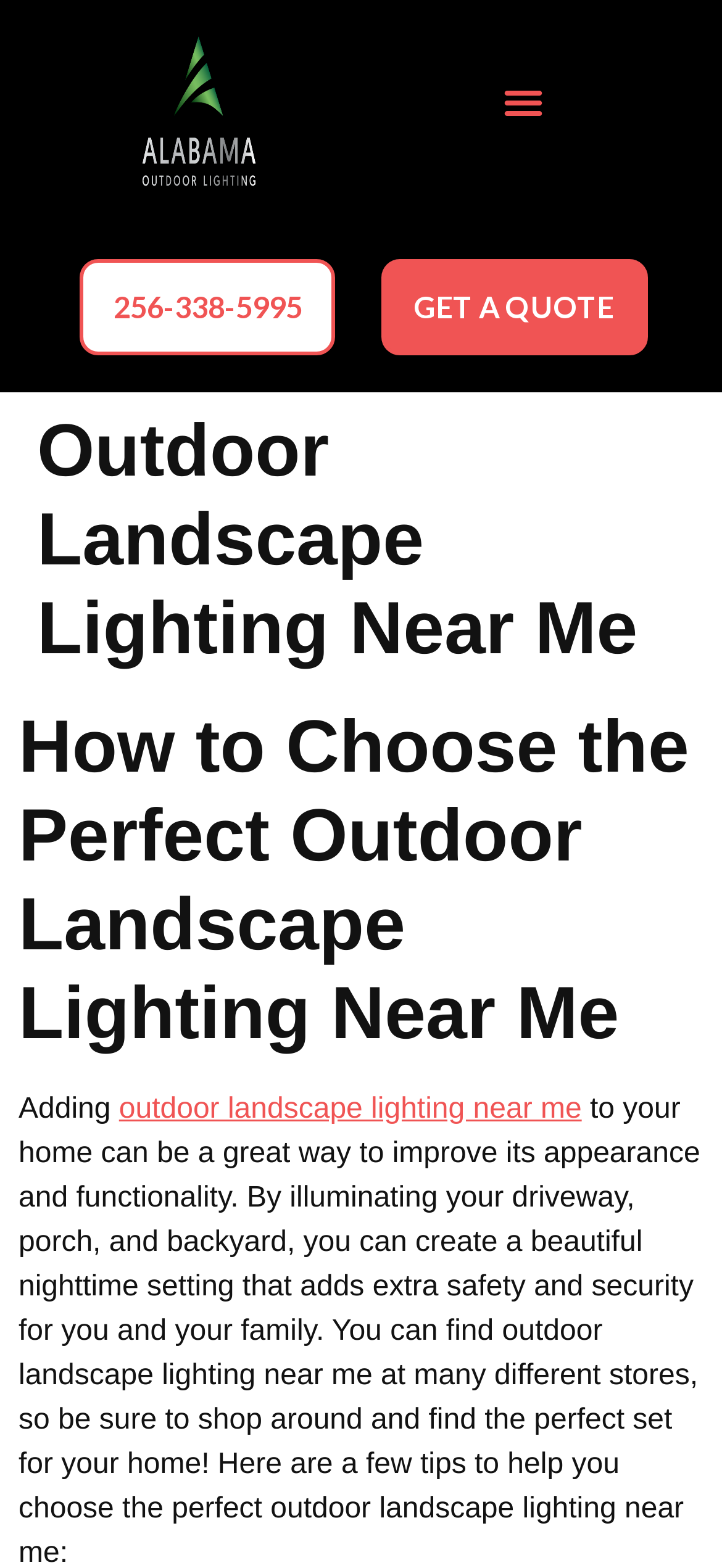Generate an in-depth caption that captures all aspects of the webpage.

The webpage is about outdoor landscape lighting, specifically providing guidance on how to choose the perfect outdoor landscape lighting near one's location. 

At the top of the page, there are two buttons, one displaying a phone number "256-338-5995" and another labeled "GET A QUOTE", positioned side by side. Below these buttons, there is a link and a menu toggle button. 

Further down, there are two more buttons, again displaying the phone number and "GET A QUOTE", but this time they are positioned in the middle of the page. 

The main content of the page is divided into three sections. The first section is a header with the title "Outdoor Landscape Lighting Near Me". The second section is a heading that reads "How to Choose the Perfect Outdoor Landscape Lighting Near Me". The third section consists of a paragraph of text, starting with the phrase "Adding outdoor landscape lighting near me to your home...". Within this paragraph, the phrase "outdoor landscape lighting near me" is a clickable link.